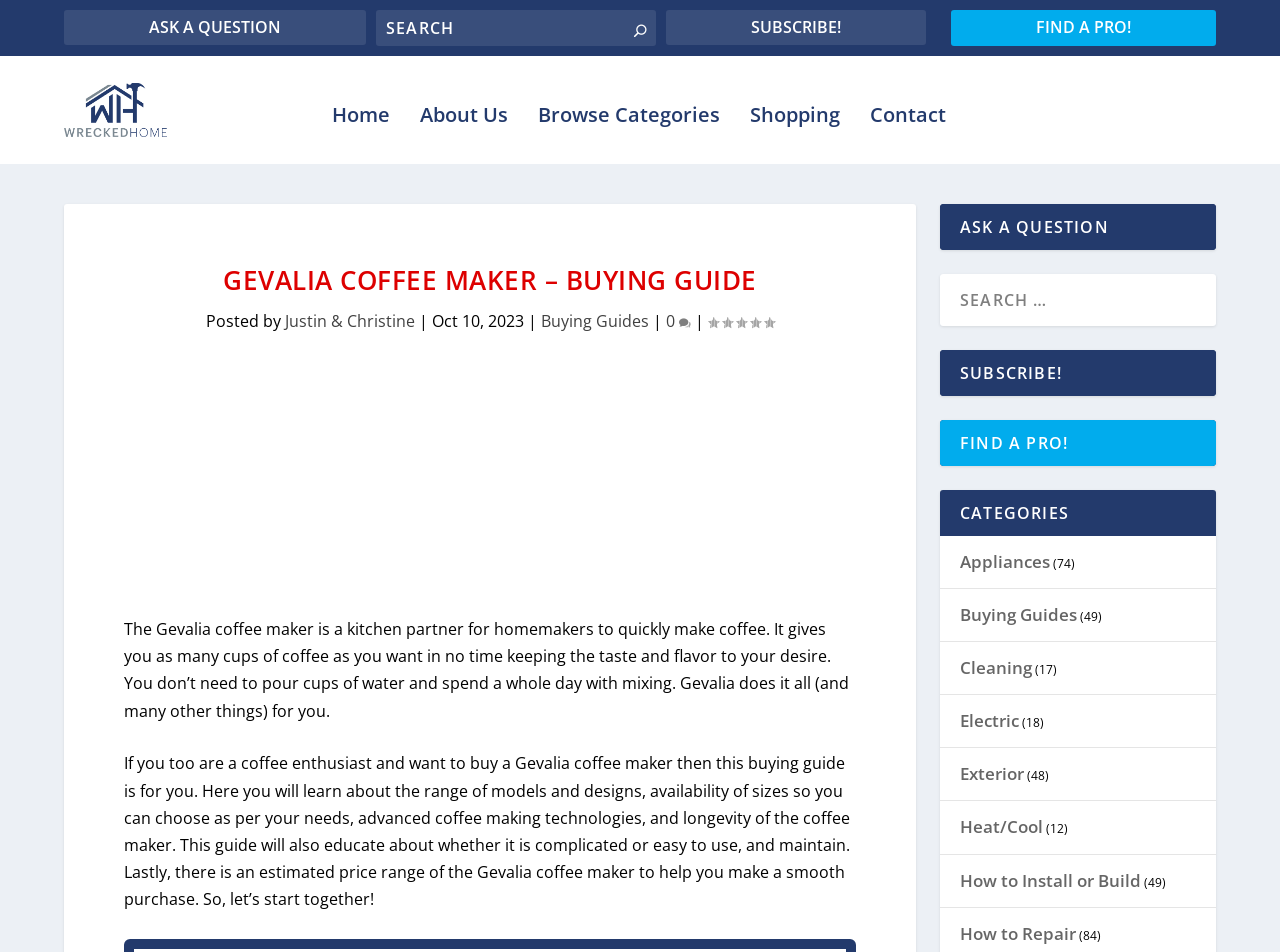Identify the bounding box coordinates of the clickable region to carry out the given instruction: "Subscribe to the newsletter".

[0.52, 0.011, 0.723, 0.047]